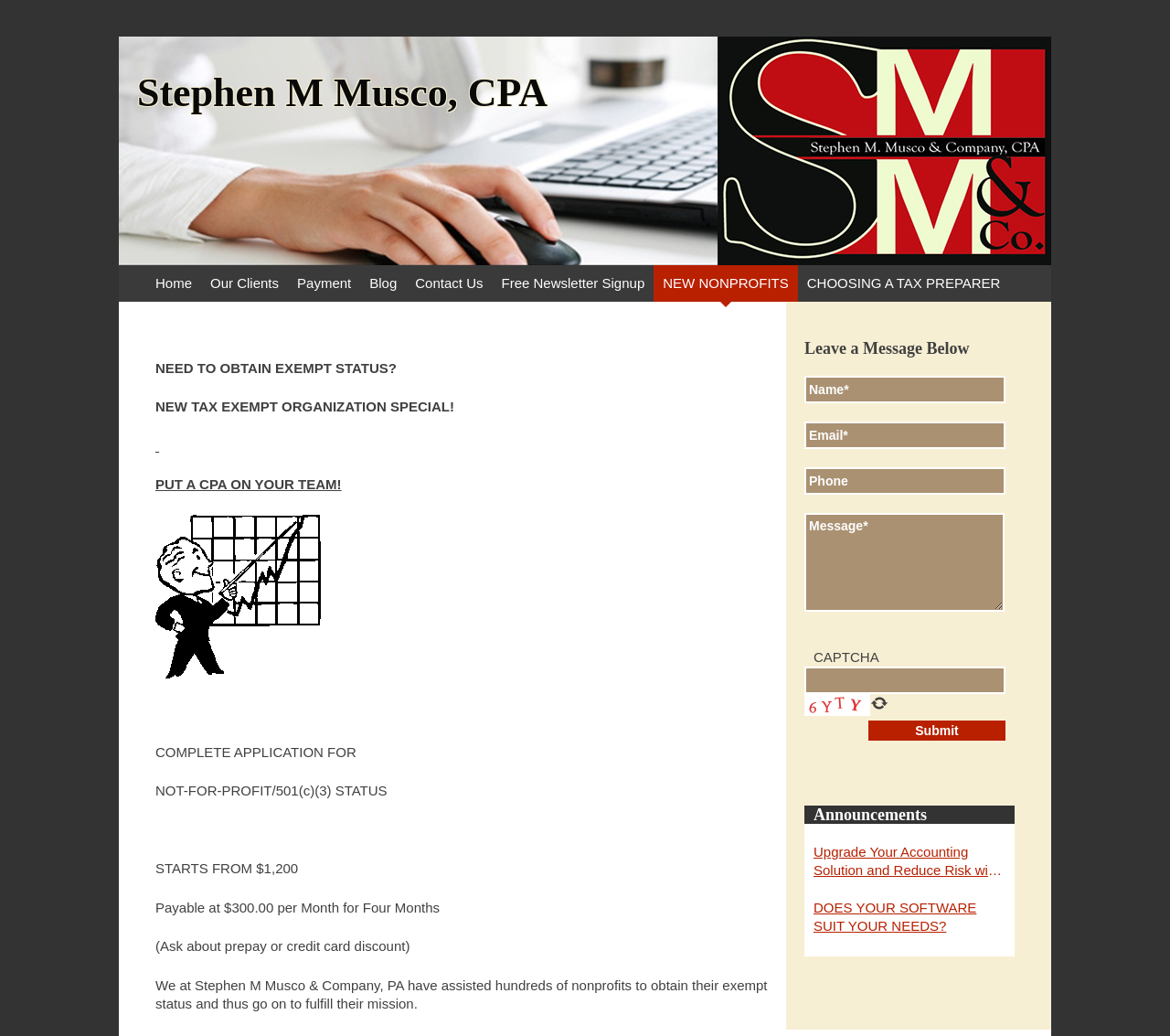Use a single word or phrase to answer this question: 
What is the cost of the application for 501(c)(3) status?

$1,200